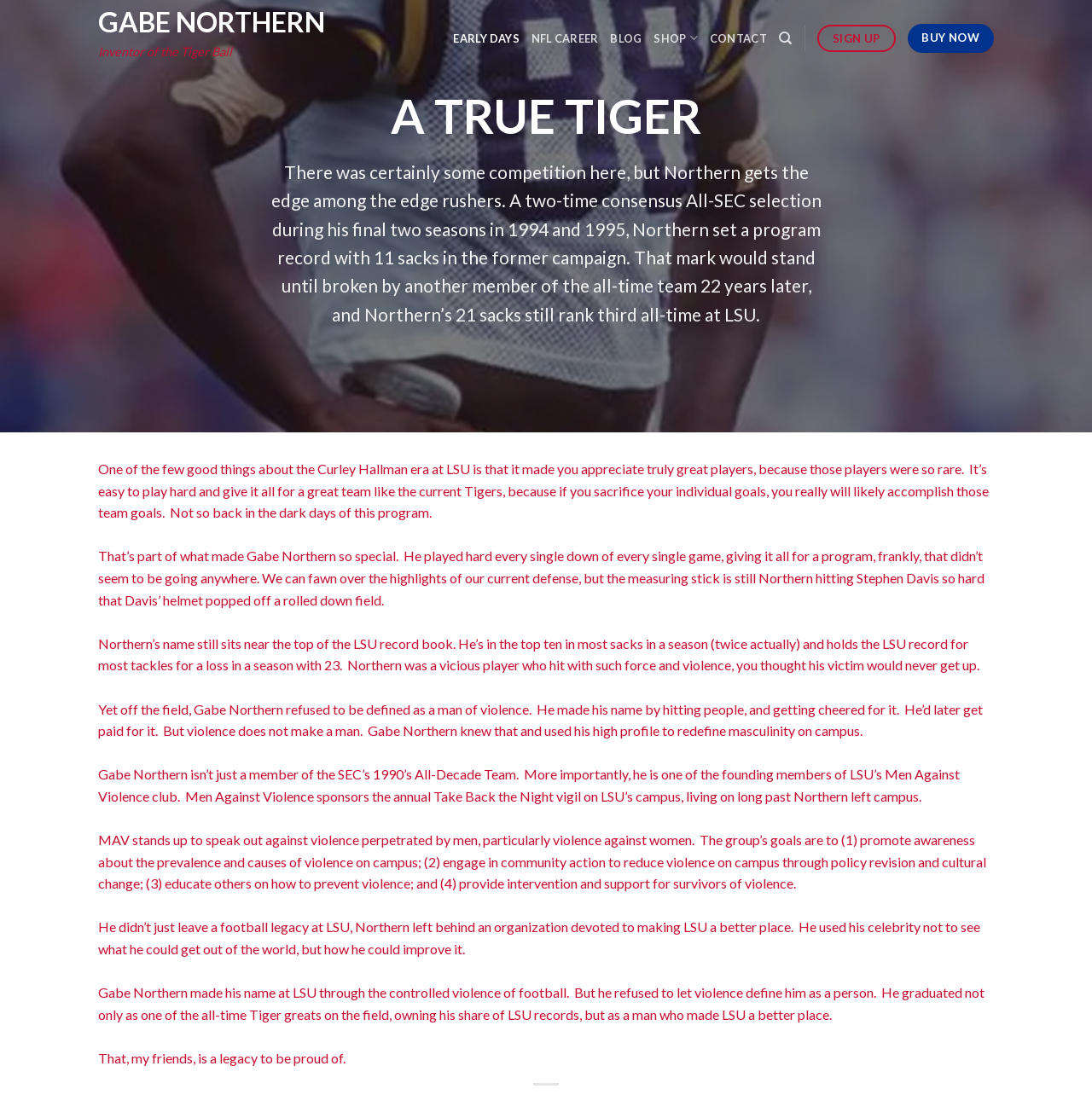Locate the bounding box coordinates of the clickable region to complete the following instruction: "Click on the 'GABE NORTHERN' link."

[0.09, 0.007, 0.324, 0.032]